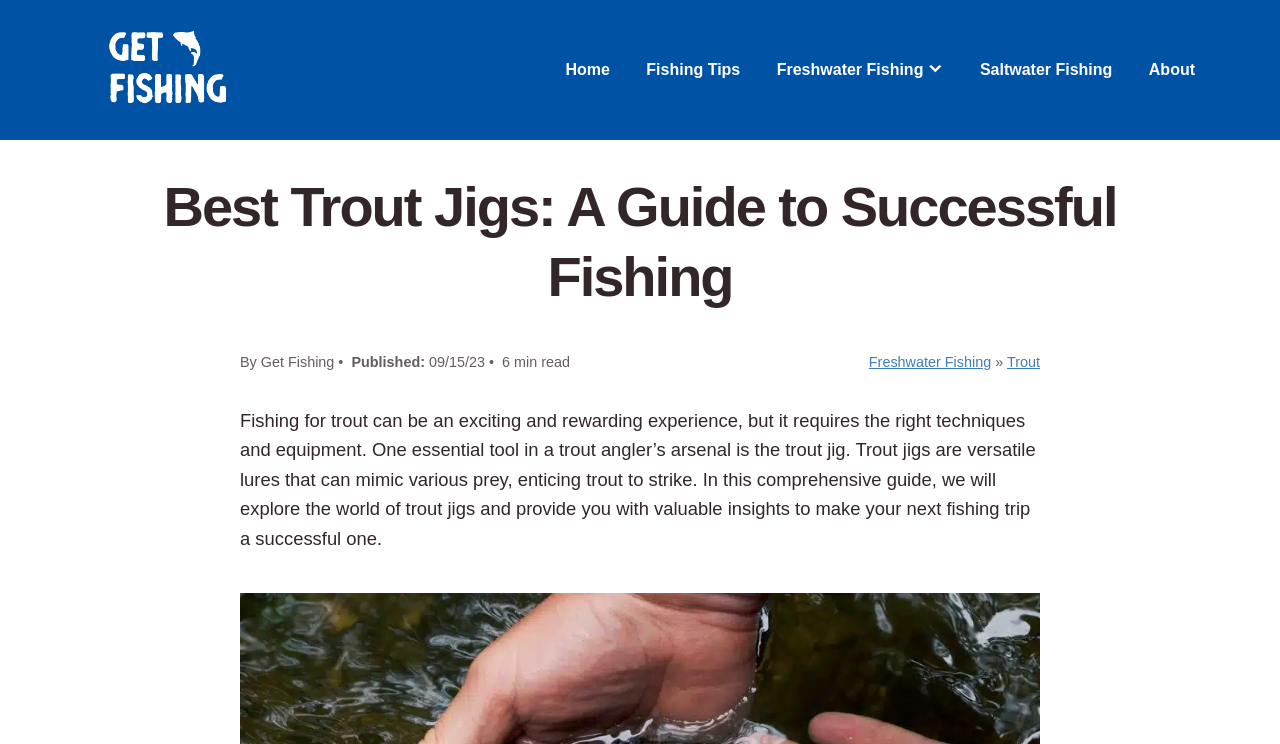Determine the coordinates of the bounding box for the clickable area needed to execute this instruction: "Learn about 'Saltwater Fishing'".

[0.766, 0.077, 0.869, 0.111]